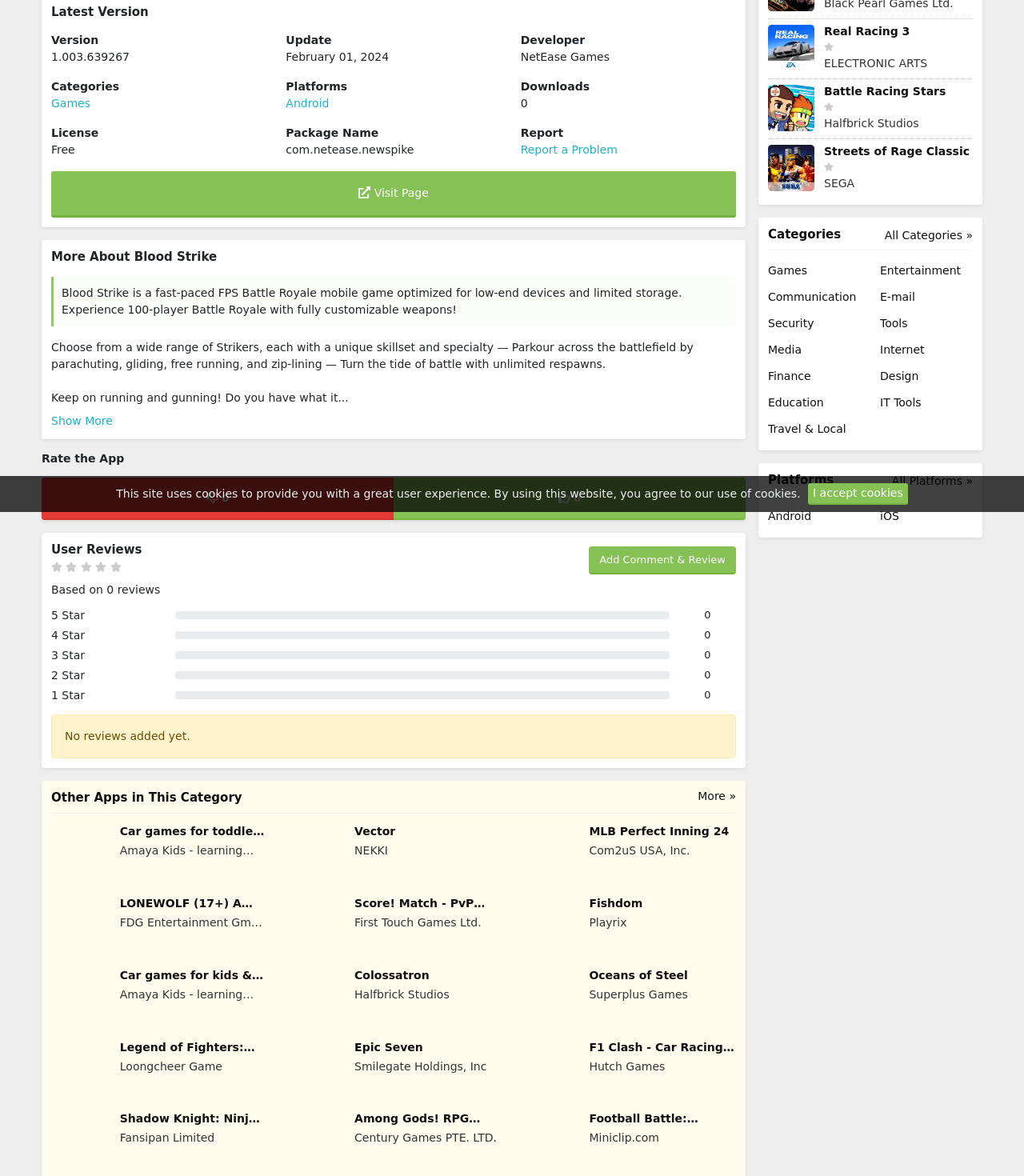Predict the bounding box coordinates for the UI element described as: "Football Battle: Touchdown!Miniclip.com". The coordinates should be four float numbers between 0 and 1, presented as [left, top, right, bottom].

[0.508, 0.947, 0.719, 0.997]